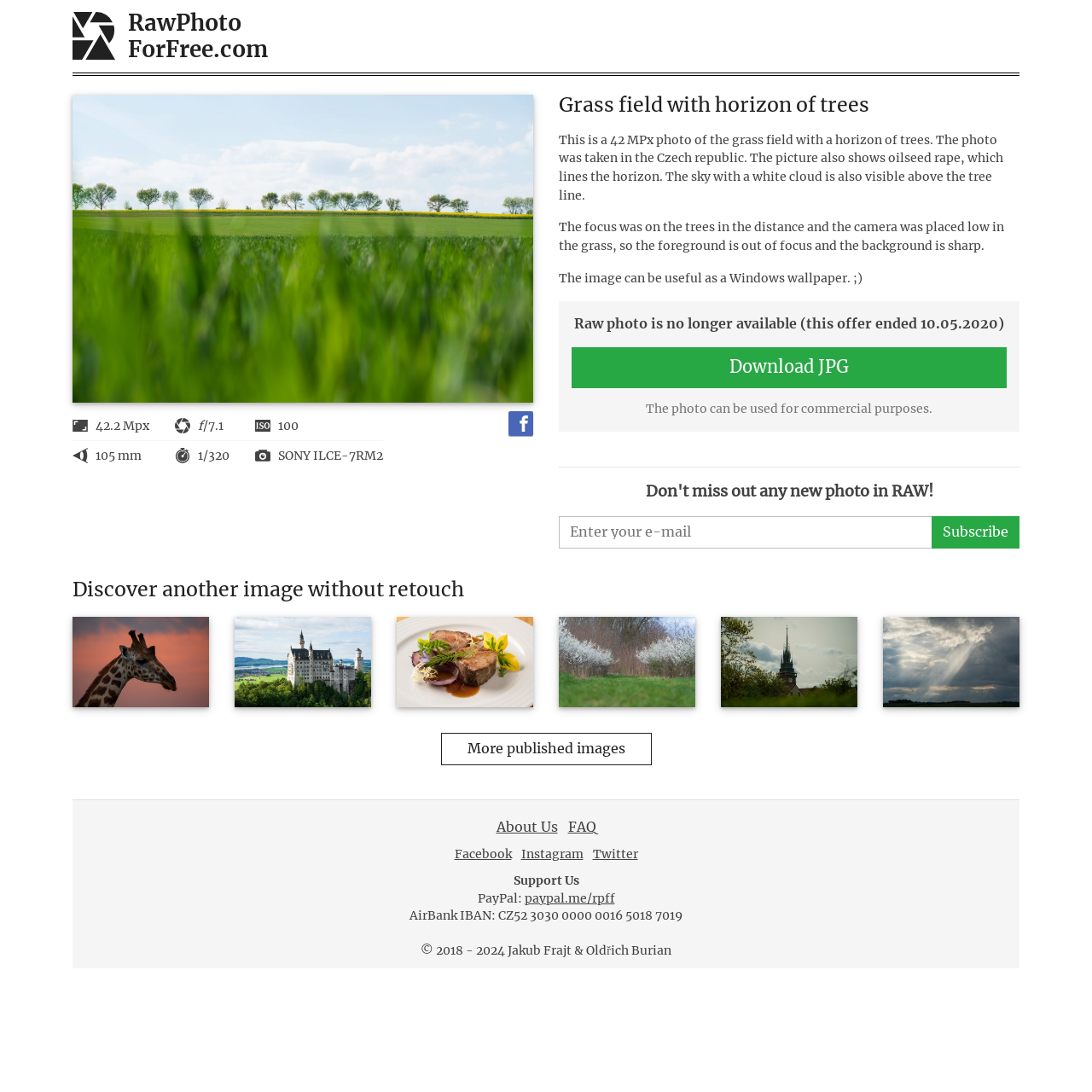Provide an in-depth description of the elements and layout of the webpage.

This webpage is about a photography website, specifically showcasing a high-quality image of a grass field with a horizon of trees. At the top, there is a logo of the website "RawPhotoForFree.com" with a link to the homepage. Below the logo, there is a large image of the grass field with a horizon of trees, taking up most of the top section of the page.

On the left side of the page, there is a table displaying the image's details, including its resolution (42.2 Mpx), aperture (f/7.1), and focal length (100 mm). Each detail is accompanied by a small icon.

In the middle section of the page, there is a heading that reads "Grass field with horizon of trees" followed by a paragraph describing the image, including its location, the camera settings used, and its potential uses. Below this, there is a notice stating that the raw photo is no longer available for download.

On the right side of the page, there are social media links, including Facebook, and a call-to-action to download the image in JPG format. Further down, there is a section promoting the website's newsletter, encouraging users to subscribe to receive updates on new photos.

The bottom section of the page features a heading "Discover another image without retouch" followed by a row of five links, each with a small thumbnail image. These links likely lead to other high-quality images on the website.

Additionally, there are links to other sections of the website, including "More published images", "About Us", "FAQ", and social media profiles. The page also includes a "Support Us" section with options to donate via PayPal or bank transfer. Finally, there is a copyright notice at the very bottom of the page.